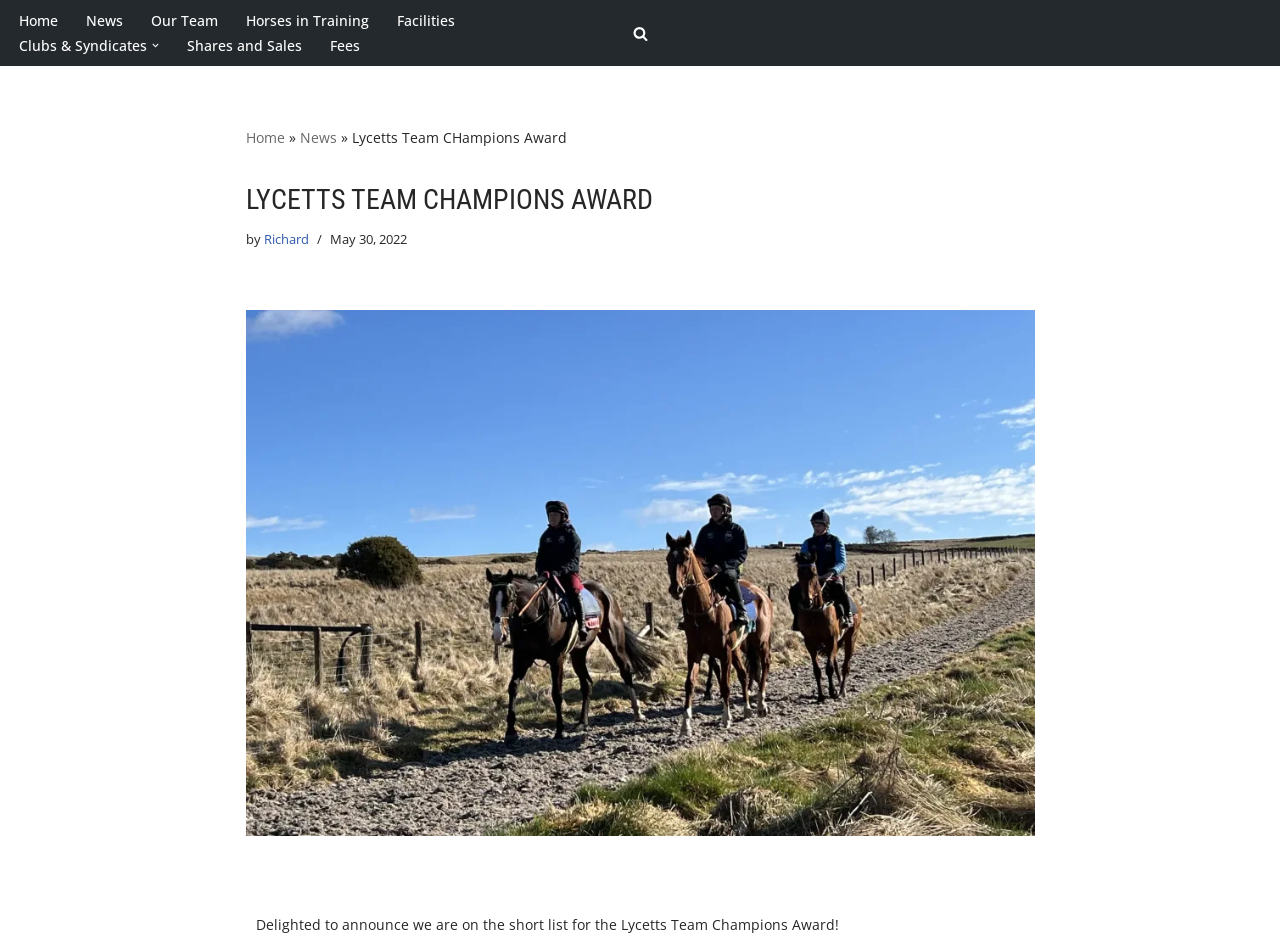Show the bounding box coordinates of the element that should be clicked to complete the task: "View Horses in Training".

[0.192, 0.008, 0.288, 0.035]